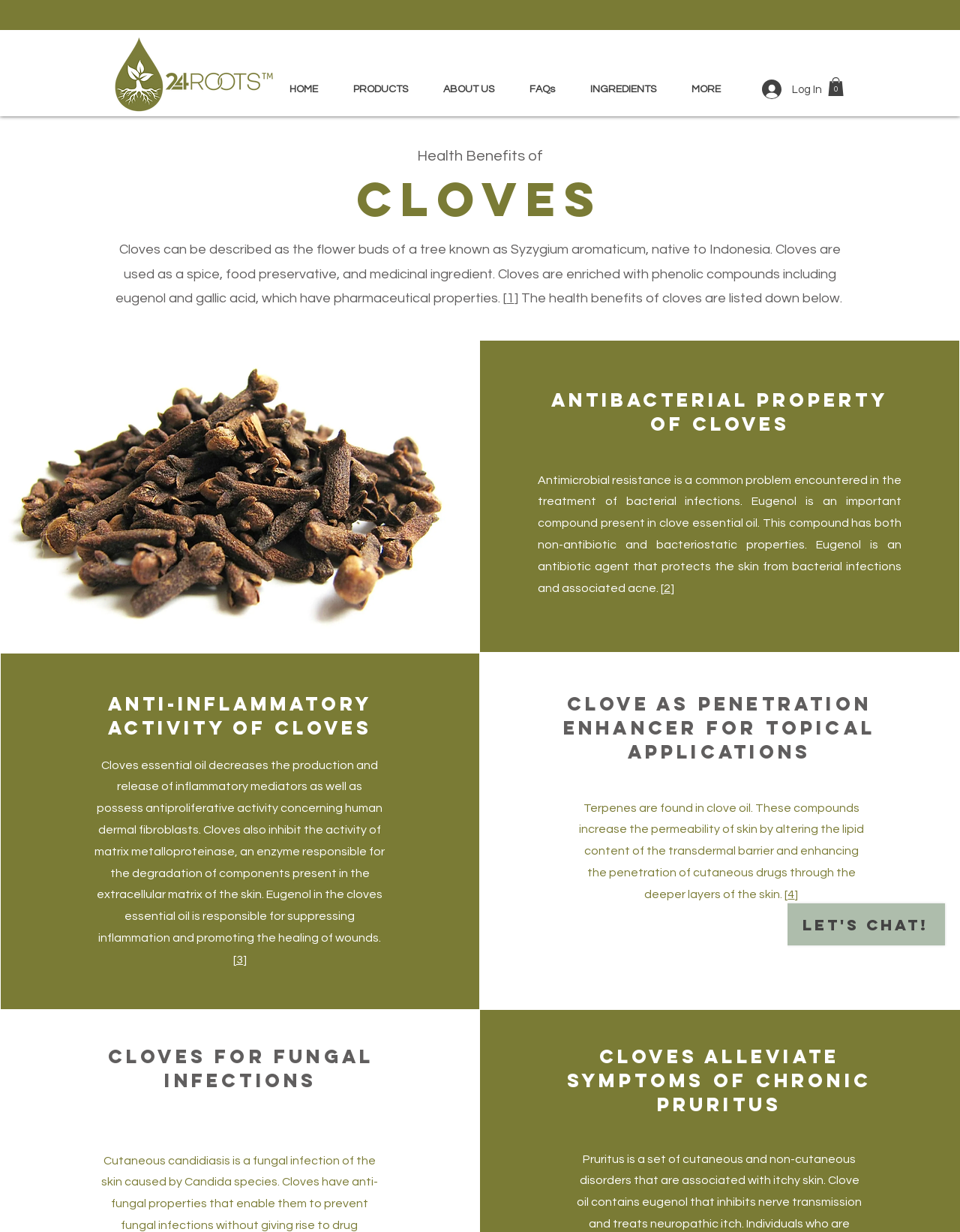Could you determine the bounding box coordinates of the clickable element to complete the instruction: "Click the 24Roots Logo"? Provide the coordinates as four float numbers between 0 and 1, i.e., [left, top, right, bottom].

[0.117, 0.027, 0.287, 0.094]